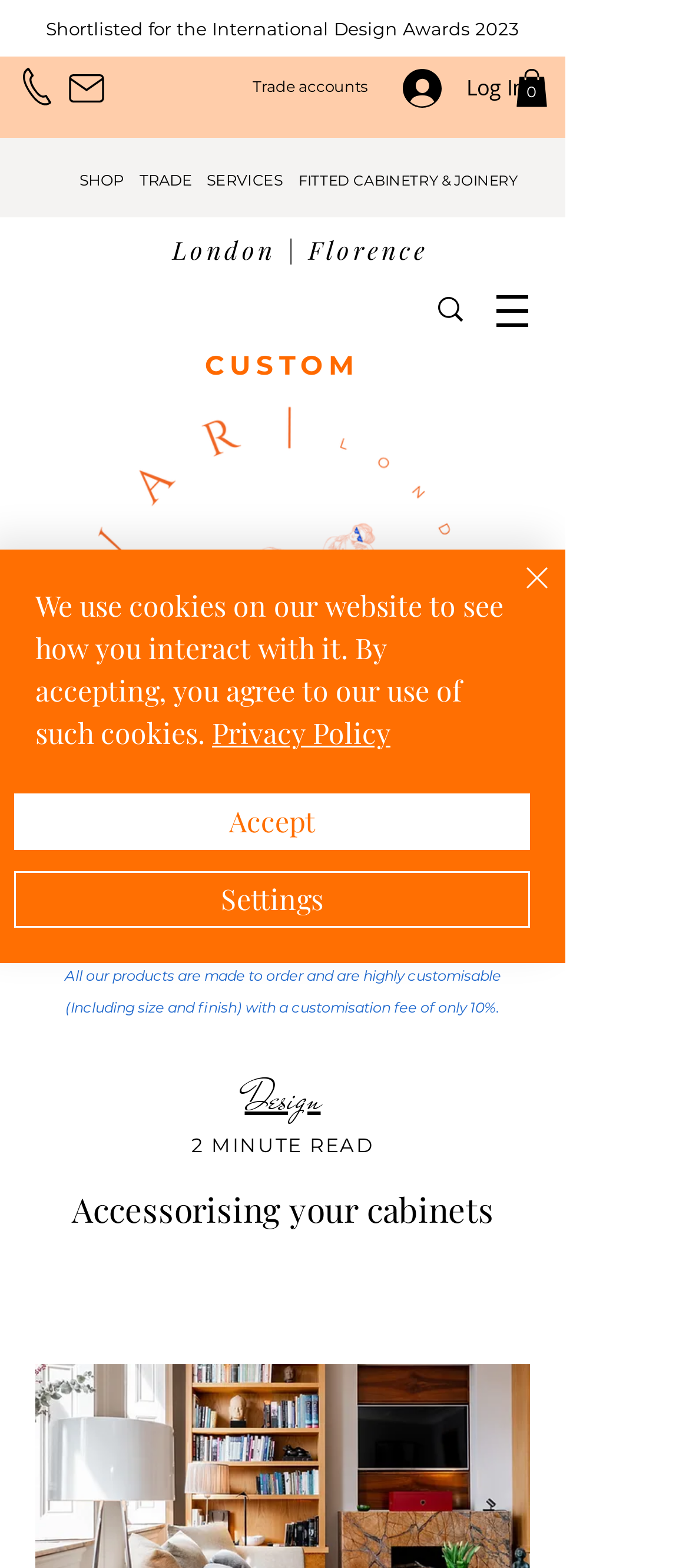Pinpoint the bounding box coordinates of the clickable area necessary to execute the following instruction: "Go to the 'SHOP' page". The coordinates should be given as four float numbers between 0 and 1, namely [left, top, right, bottom].

[0.11, 0.106, 0.185, 0.125]